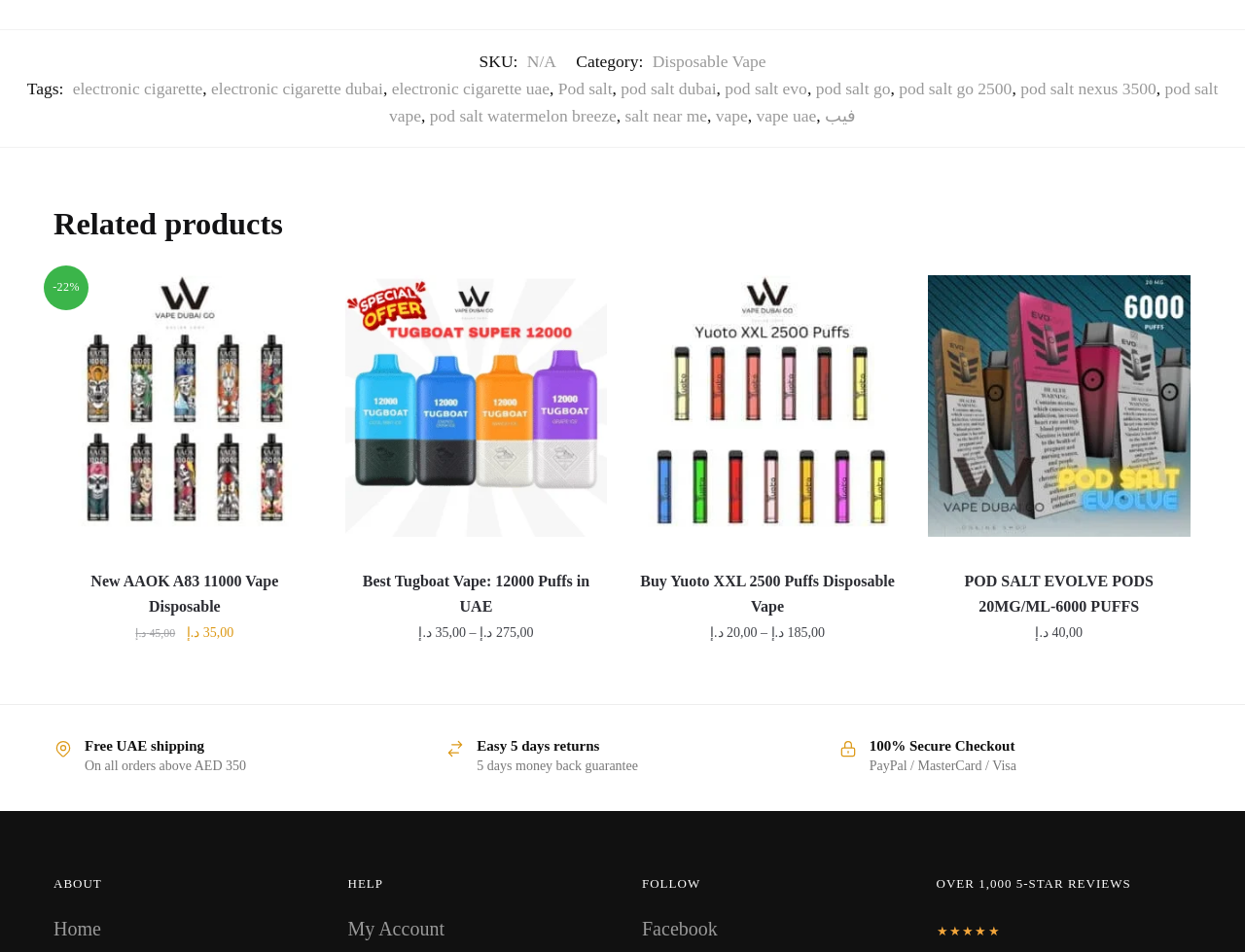Please identify the bounding box coordinates of the clickable area that will fulfill the following instruction: "Click on the 'Disposable Vape' link". The coordinates should be in the format of four float numbers between 0 and 1, i.e., [left, top, right, bottom].

[0.524, 0.051, 0.615, 0.072]